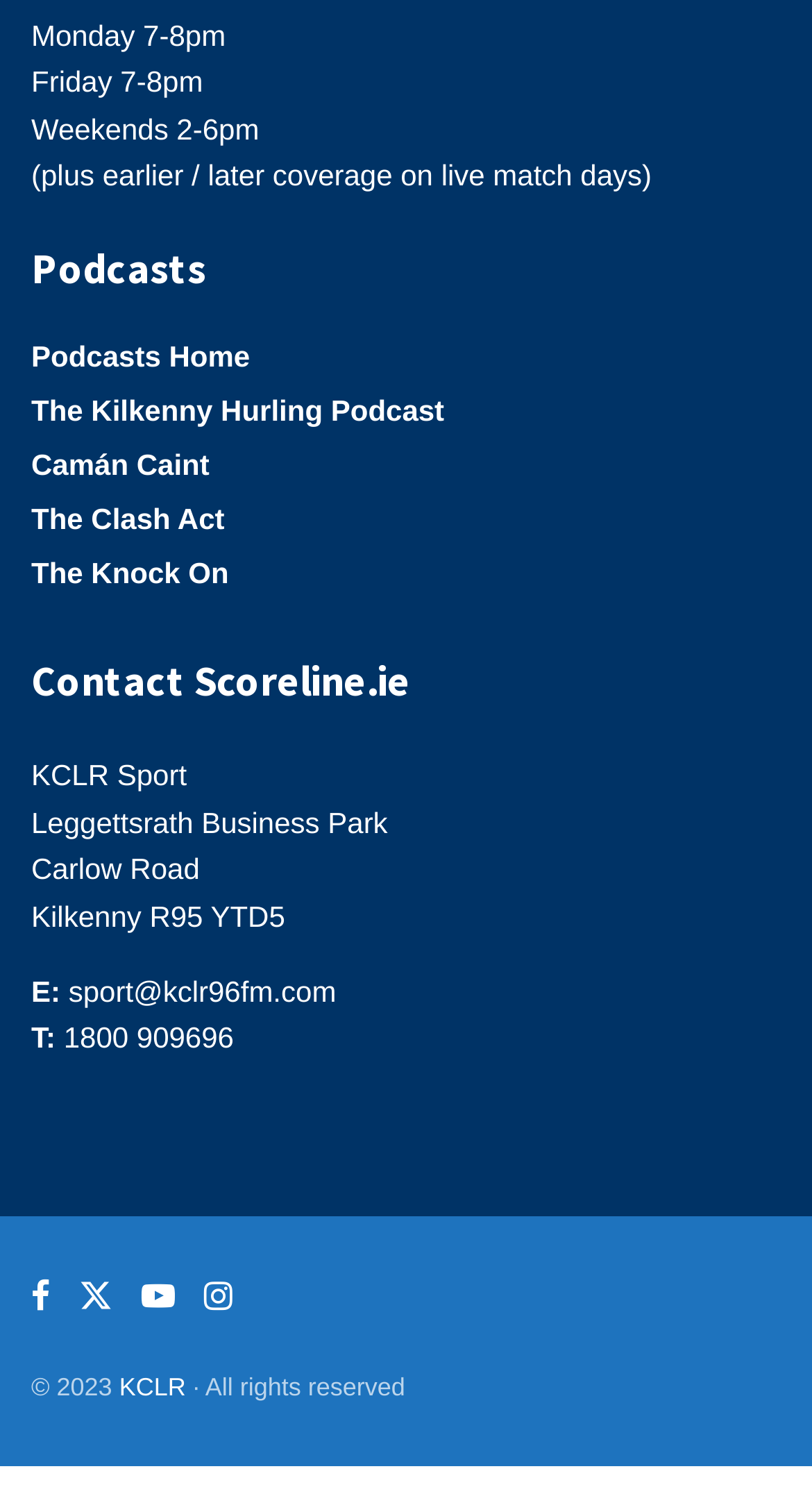Based on the element description: "The Kilkenny Hurling Podcast", identify the UI element and provide its bounding box coordinates. Use four float numbers between 0 and 1, [left, top, right, bottom].

[0.038, 0.261, 0.547, 0.283]